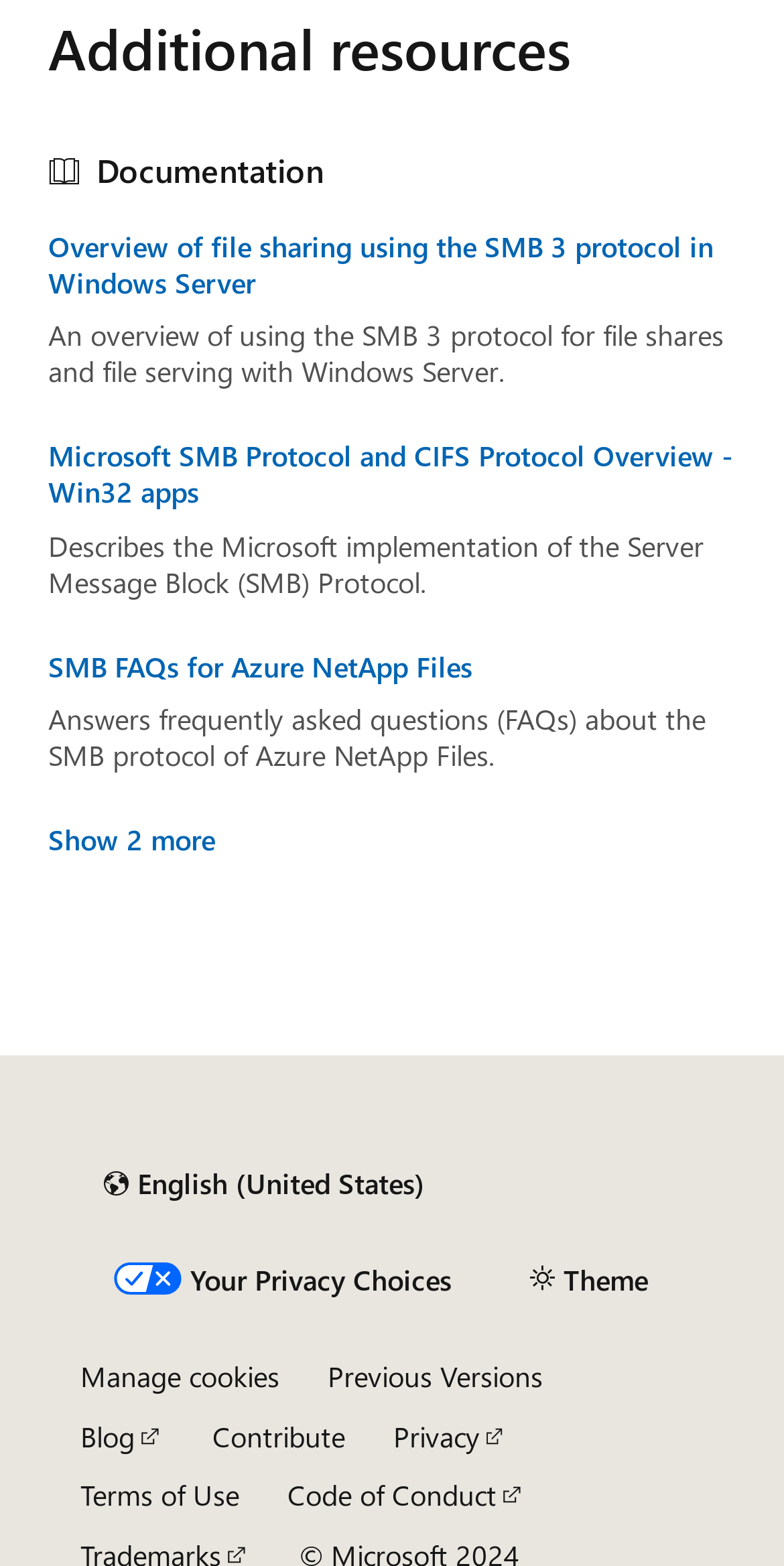Identify the bounding box for the described UI element. Provide the coordinates in (top-left x, top-left y, bottom-right x, bottom-right y) format with values ranging from 0 to 1: Privacy

[0.501, 0.905, 0.649, 0.929]